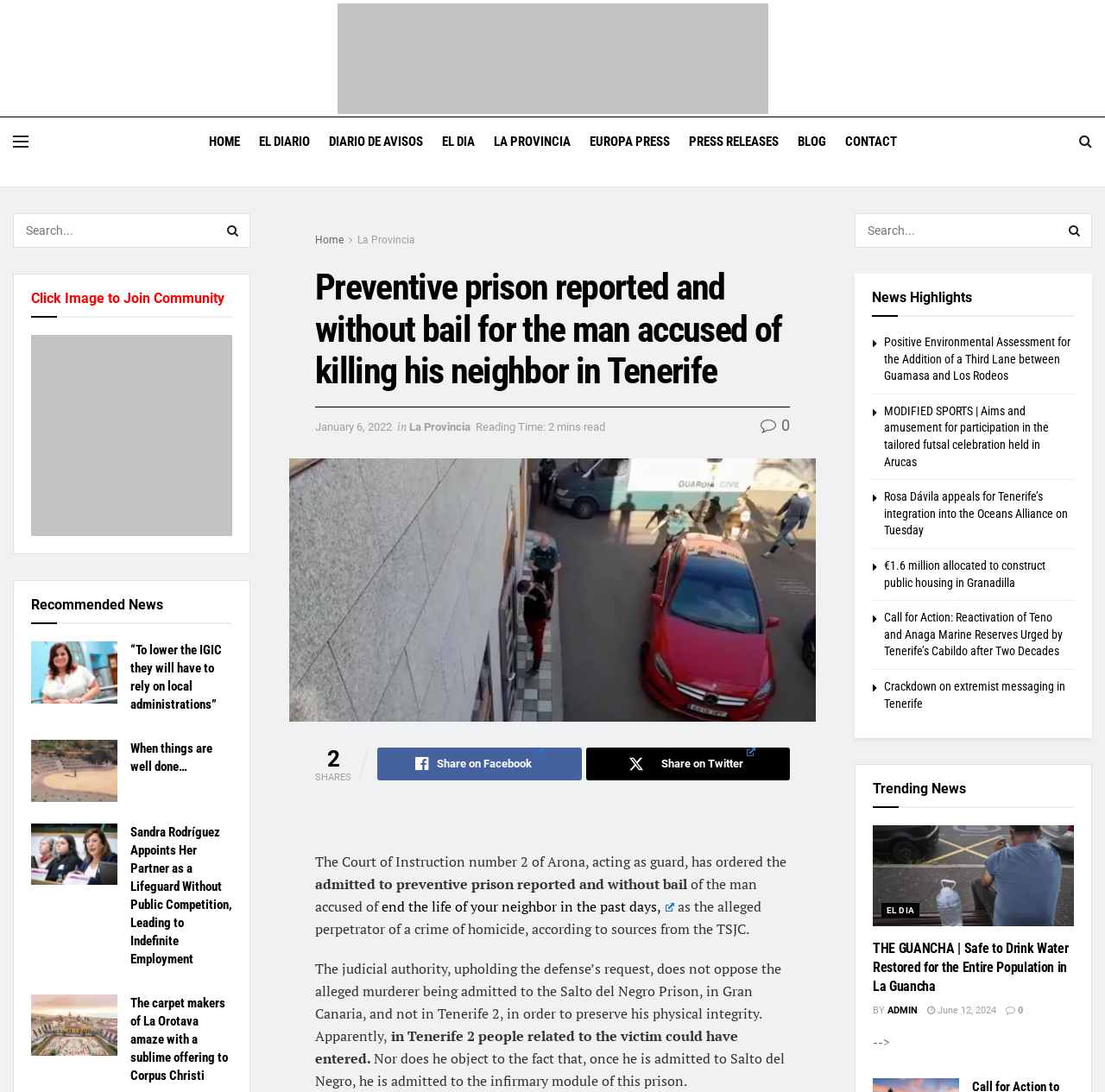What is the name of the prison where the alleged murderer will be admitted?
Please provide a single word or phrase as the answer based on the screenshot.

Salto del Negro Prison